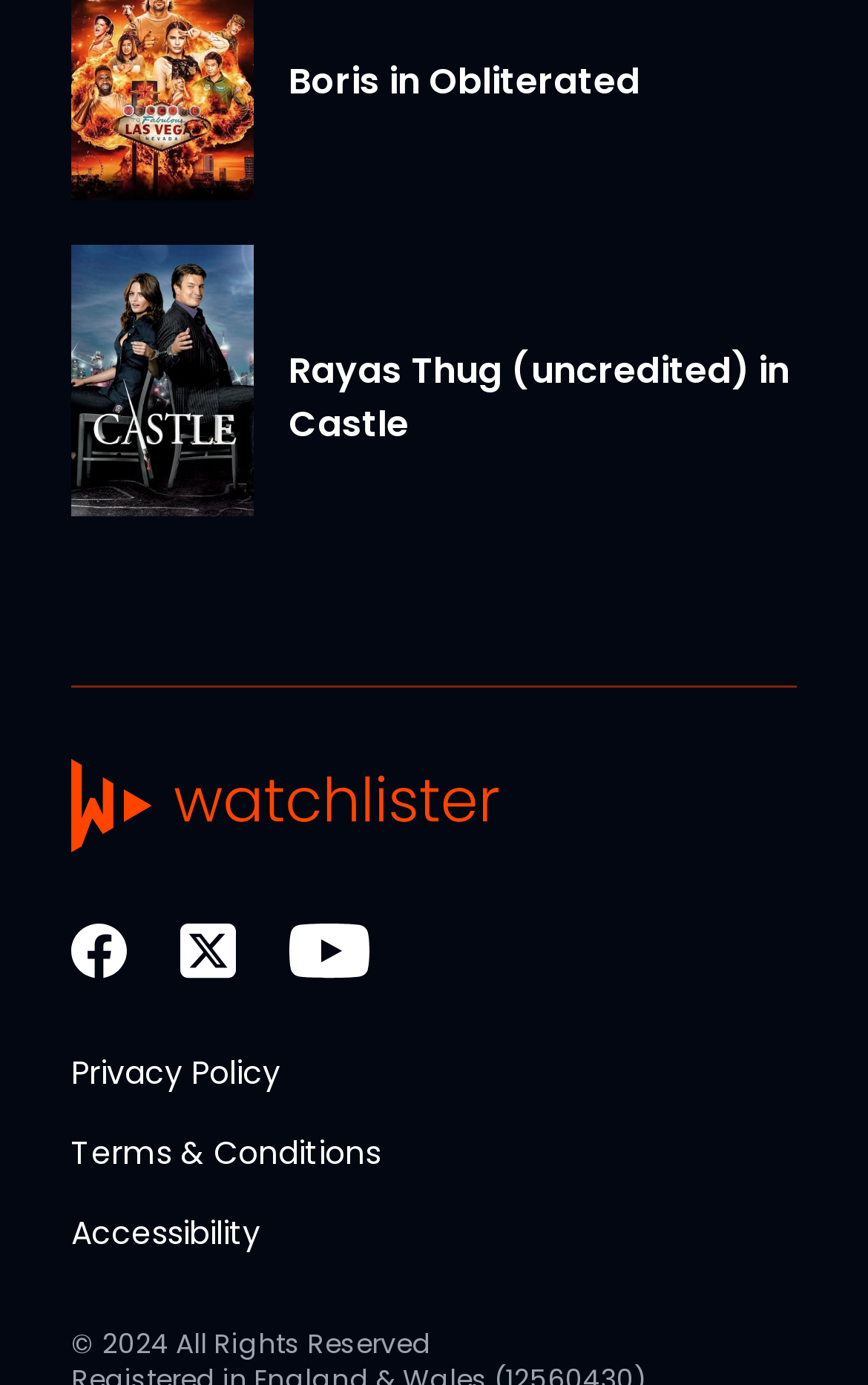Identify the bounding box coordinates of the region that should be clicked to execute the following instruction: "Read the Privacy Policy".

[0.082, 0.758, 0.323, 0.791]